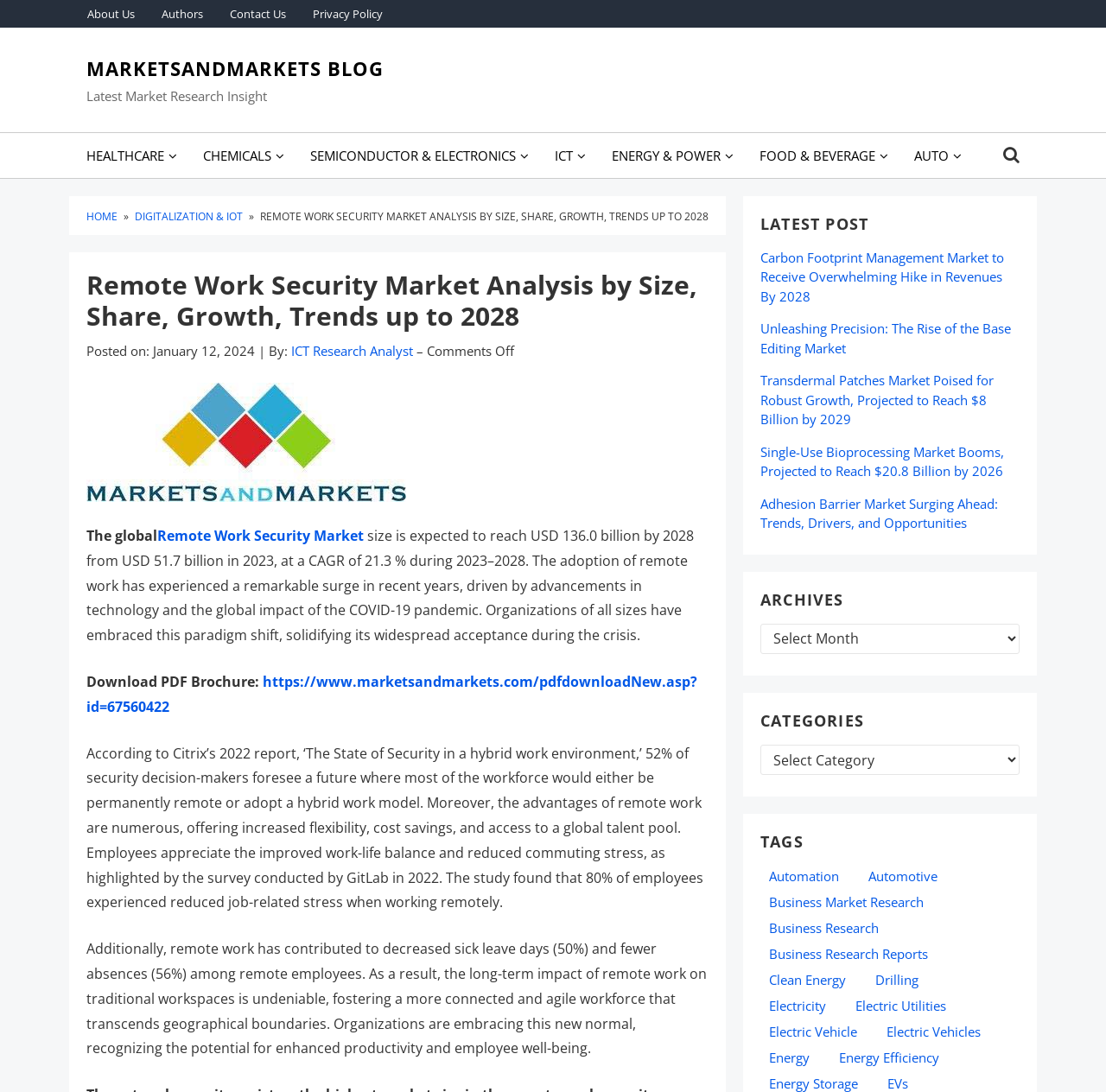Generate a comprehensive description of the webpage content.

This webpage is a blog post from MarketsandMarkets, a market research firm. At the top of the page, there are several links to other sections of the website, including "About Us", "Authors", "Contact Us", and "Privacy Policy". Below these links, there is a prominent header that reads "MARKETSANDMARKETS BLOG". 

To the right of the header, there is a section with several links to different market research categories, including "HEALTHCARE", "CHEMICALS", "SEMICONDUCTOR & ELECTRONICS", and others. Below this section, there is a link to the "HOME" page, followed by a link to "DIGITALIZATION & IOT".

The main content of the page is a blog post titled "Remote Work Security Market Analysis by Size, Share, Growth, Trends up to 2028". The post is dated January 12, 2024, and is written by an ICT Research Analyst. The post begins with a brief overview of the remote work security market, stating that it is expected to reach USD 136.0 billion by 2028. The text then discusses the growth of remote work, driven by advancements in technology and the COVID-19 pandemic.

Below the introductory text, there is a link to download a PDF brochure. The post continues with a discussion of the benefits of remote work, including increased flexibility, cost savings, and access to a global talent pool. It also cites statistics from a Citrix report and a GitLab survey on the advantages of remote work.

To the right of the main content, there are several sections, including "LATEST POST", "ARCHIVES", "CATEGORIES", and "TAGS". The "LATEST POST" section lists several recent blog posts, including "Carbon Footprint Management Market to Receive Overwhelming Hike in Revenues By 2028" and "Unleashing Precision: The Rise of the Base Editing Market". The "ARCHIVES" section has a dropdown menu, while the "CATEGORIES" and "TAGS" sections list various market research categories and tags, respectively.